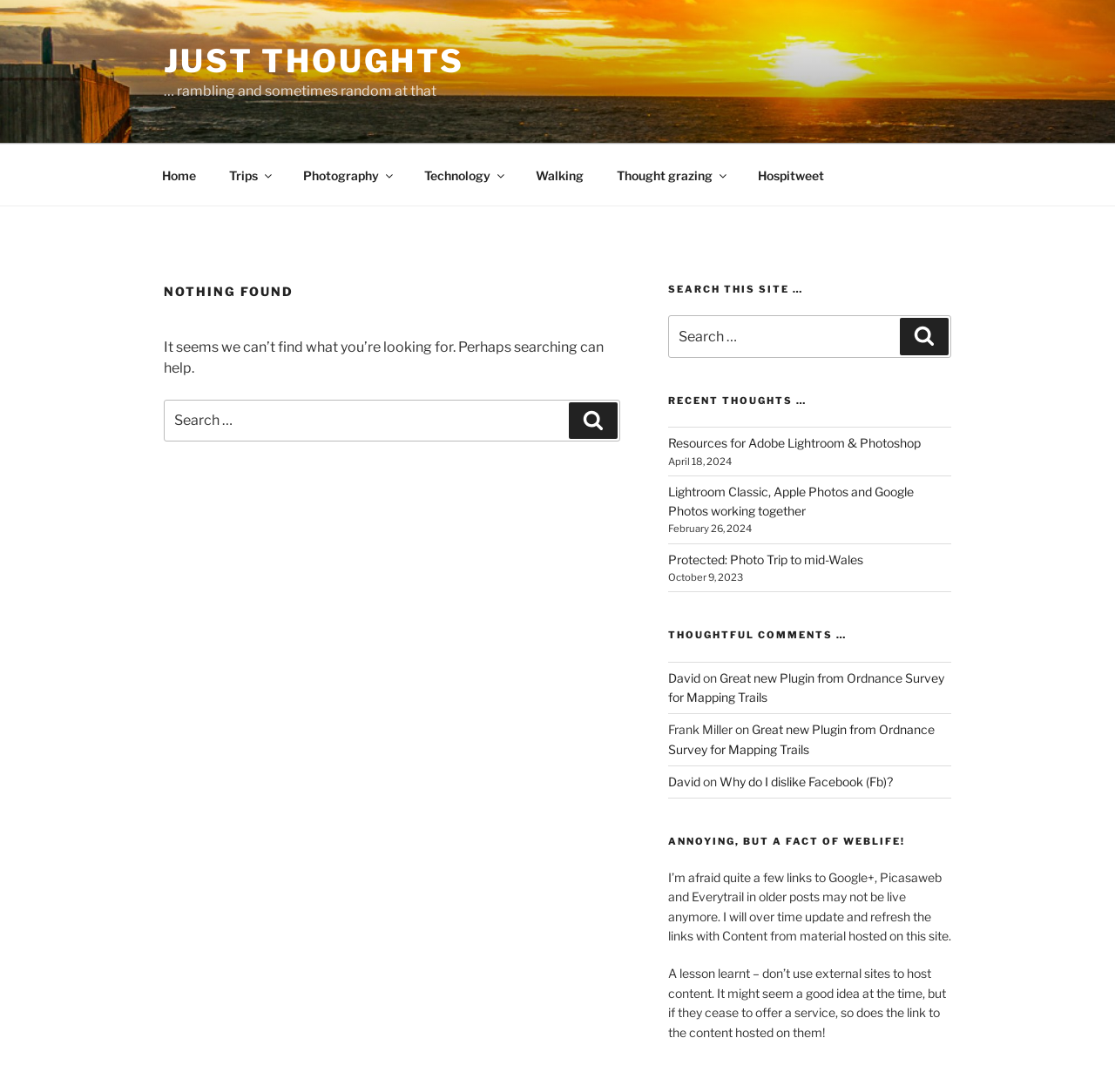Please use the details from the image to answer the following question comprehensively:
How many links are there in the recent thoughts section?

I counted the number of links in the recent thoughts section by looking at the elements with the description 'link' and found three instances, which are 'Resources for Adobe Lightroom & Photoshop', 'Lightroom Classic, Apple Photos and Google Photos working together', and 'Protected: Photo Trip to mid-Wales'.